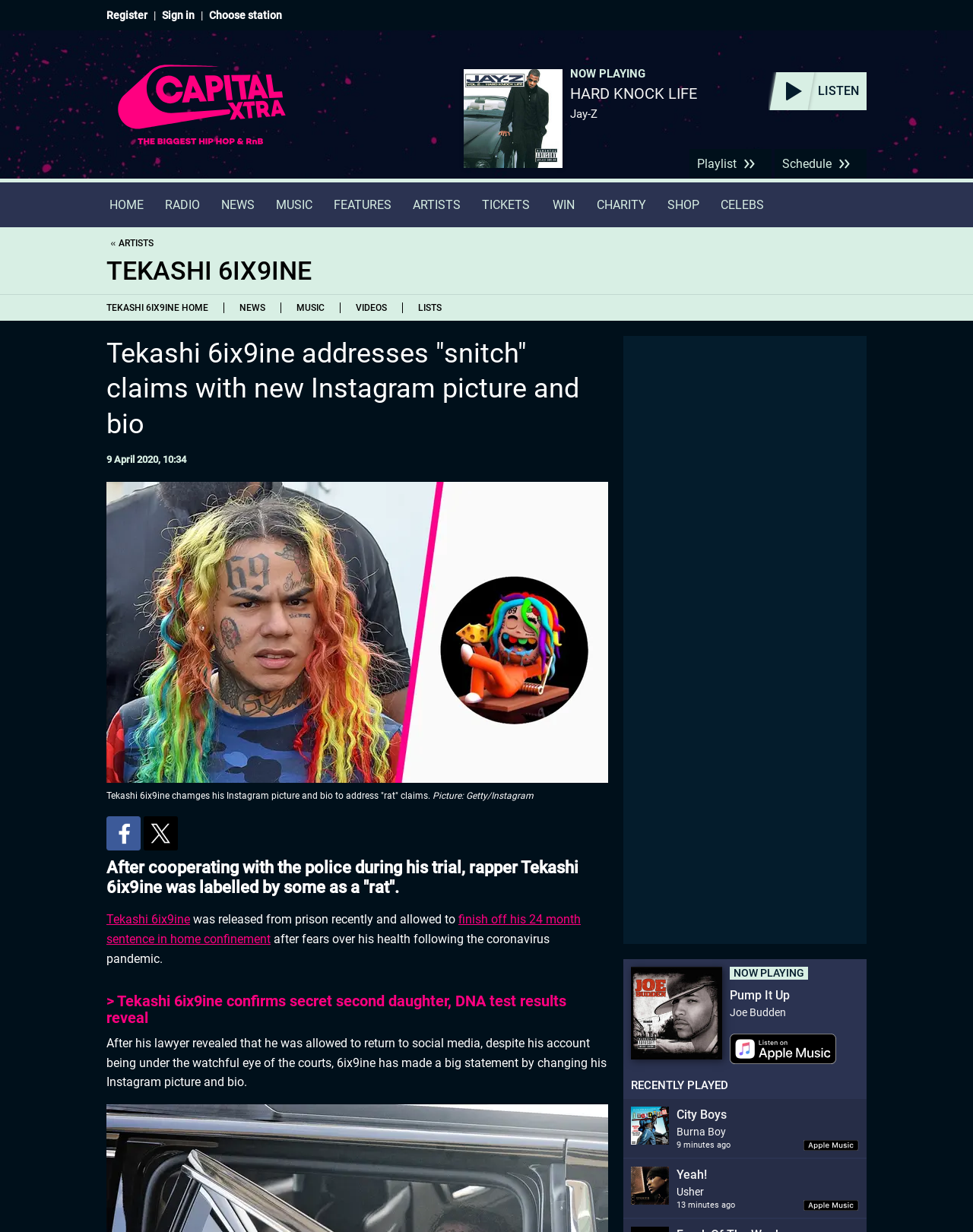Find the bounding box coordinates for the element that must be clicked to complete the instruction: "Read Tekashi 6ix9ine news". The coordinates should be four float numbers between 0 and 1, indicated as [left, top, right, bottom].

[0.109, 0.272, 0.625, 0.359]